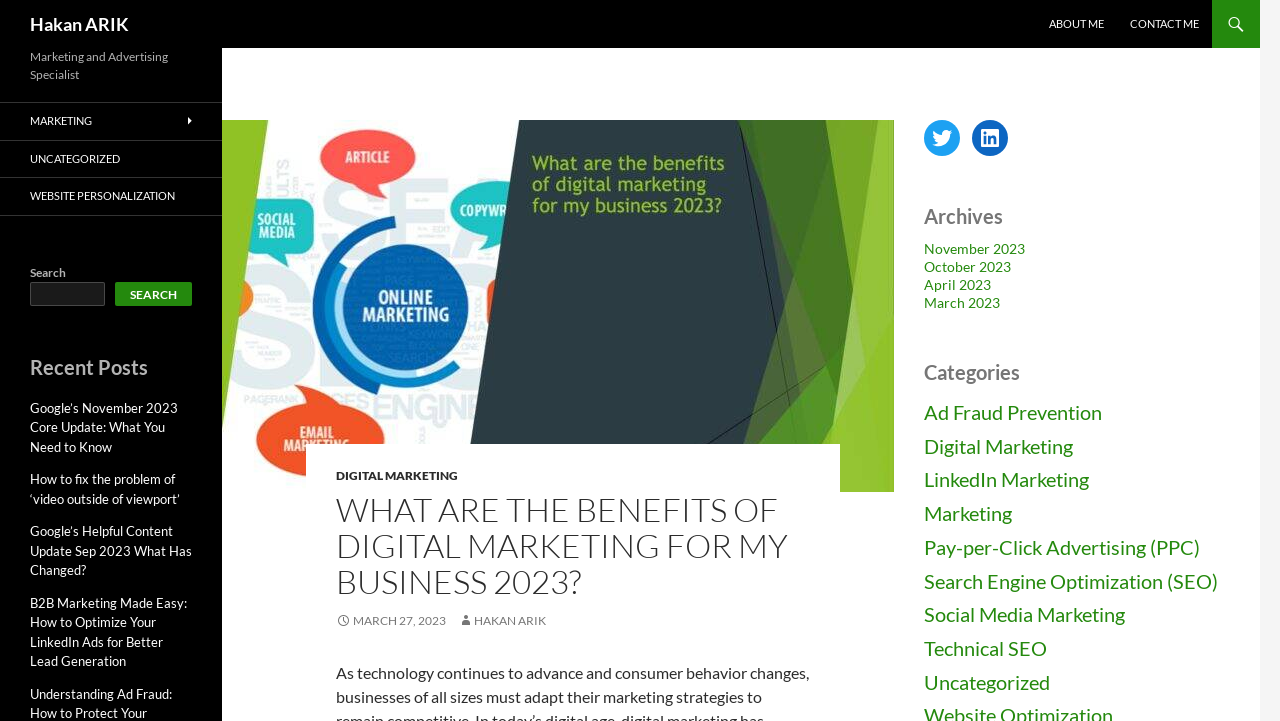Locate the bounding box coordinates of the element I should click to achieve the following instruction: "Search for a topic".

[0.023, 0.365, 0.15, 0.424]